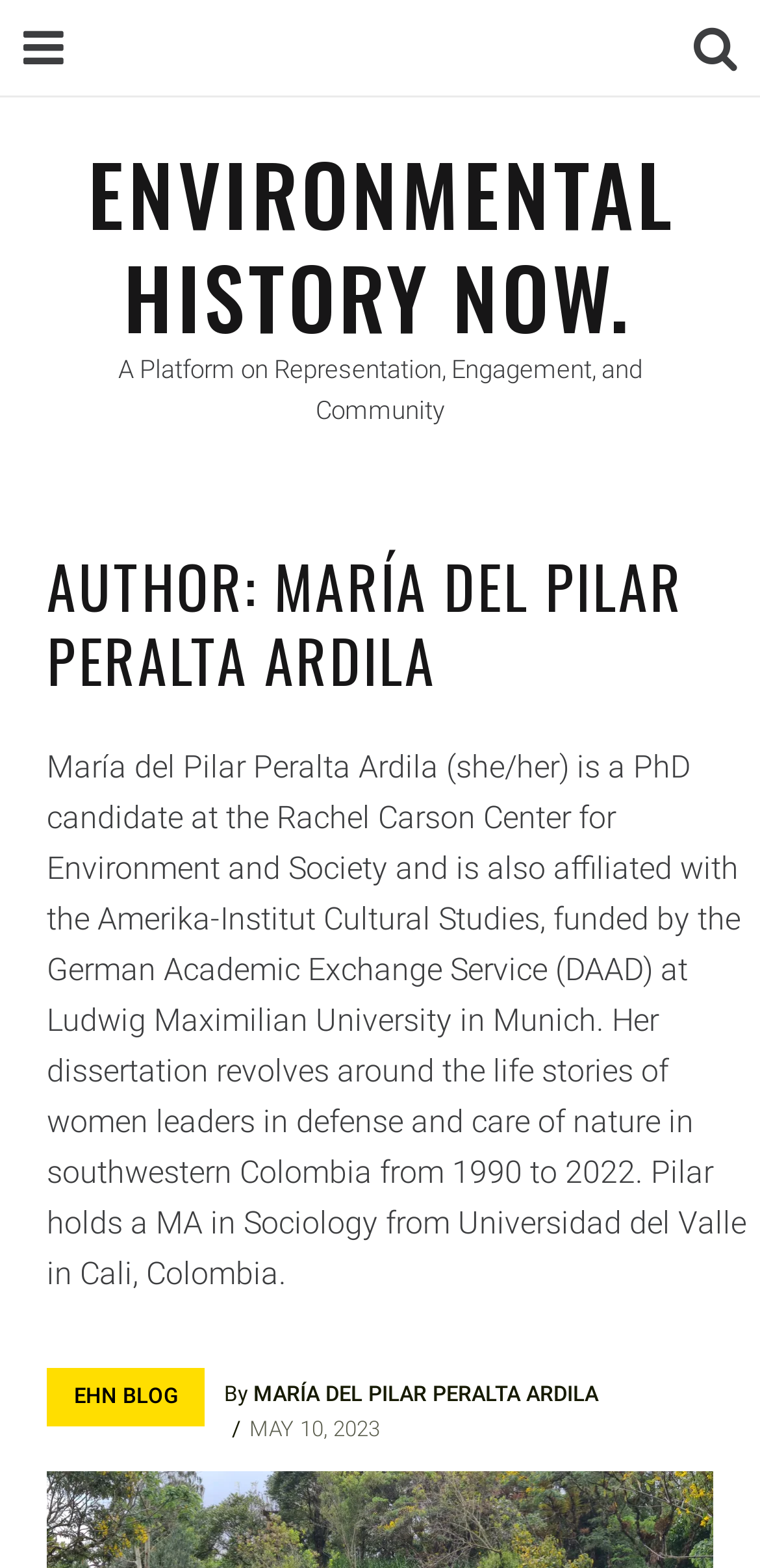What is the author's name?
Please craft a detailed and exhaustive response to the question.

The author's name can be found in the header section of the webpage, where it is written in a larger font size and bold format, indicating its importance. The full name is 'María del Pilar Peralta Ardila'.